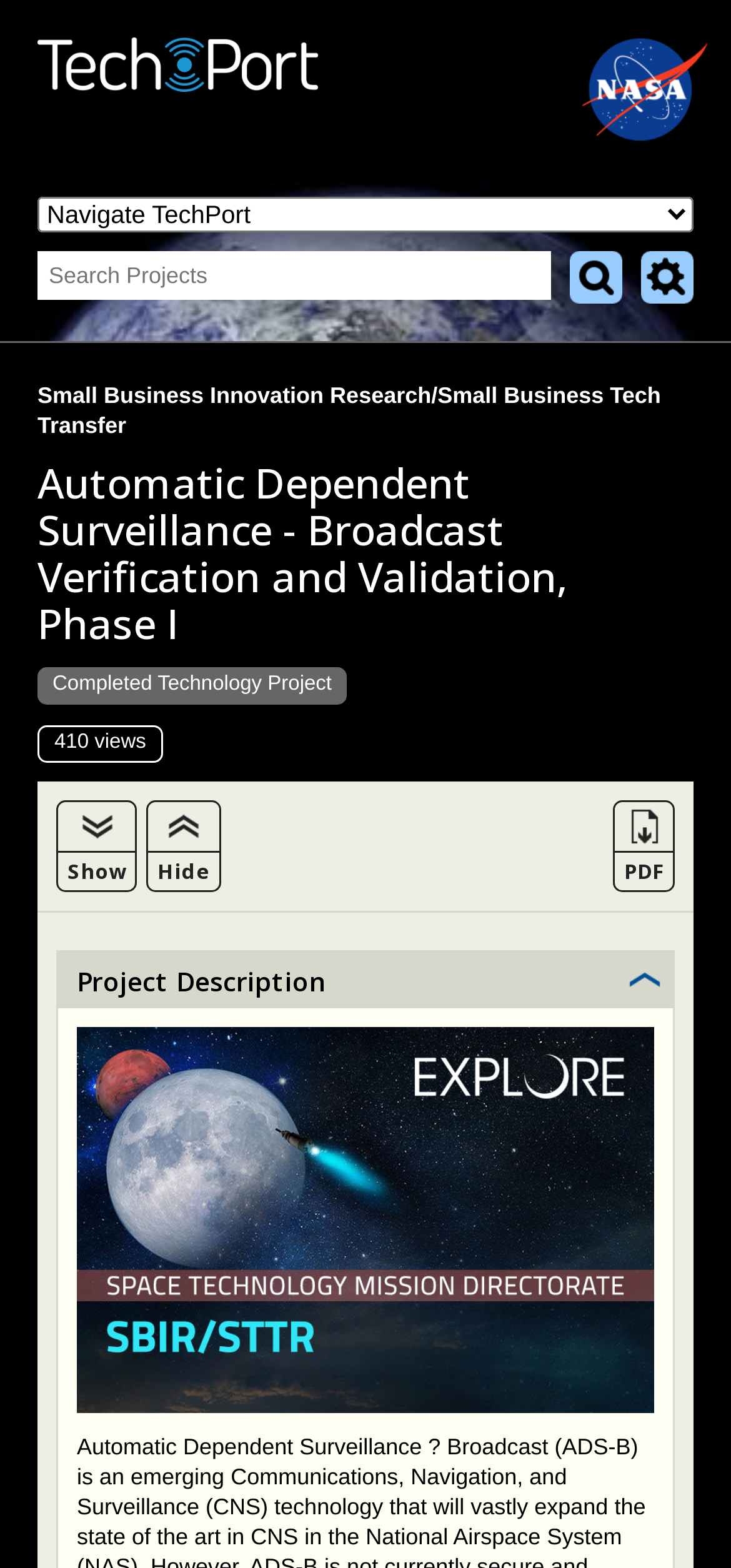What is the category of the project?
Make sure to answer the question with a detailed and comprehensive explanation.

I found the answer by looking at the 'StaticText' element with the text 'Small Business Innovation Research/Small Business Tech Transfer' located at [0.051, 0.244, 0.904, 0.28] which is a category label for the project.